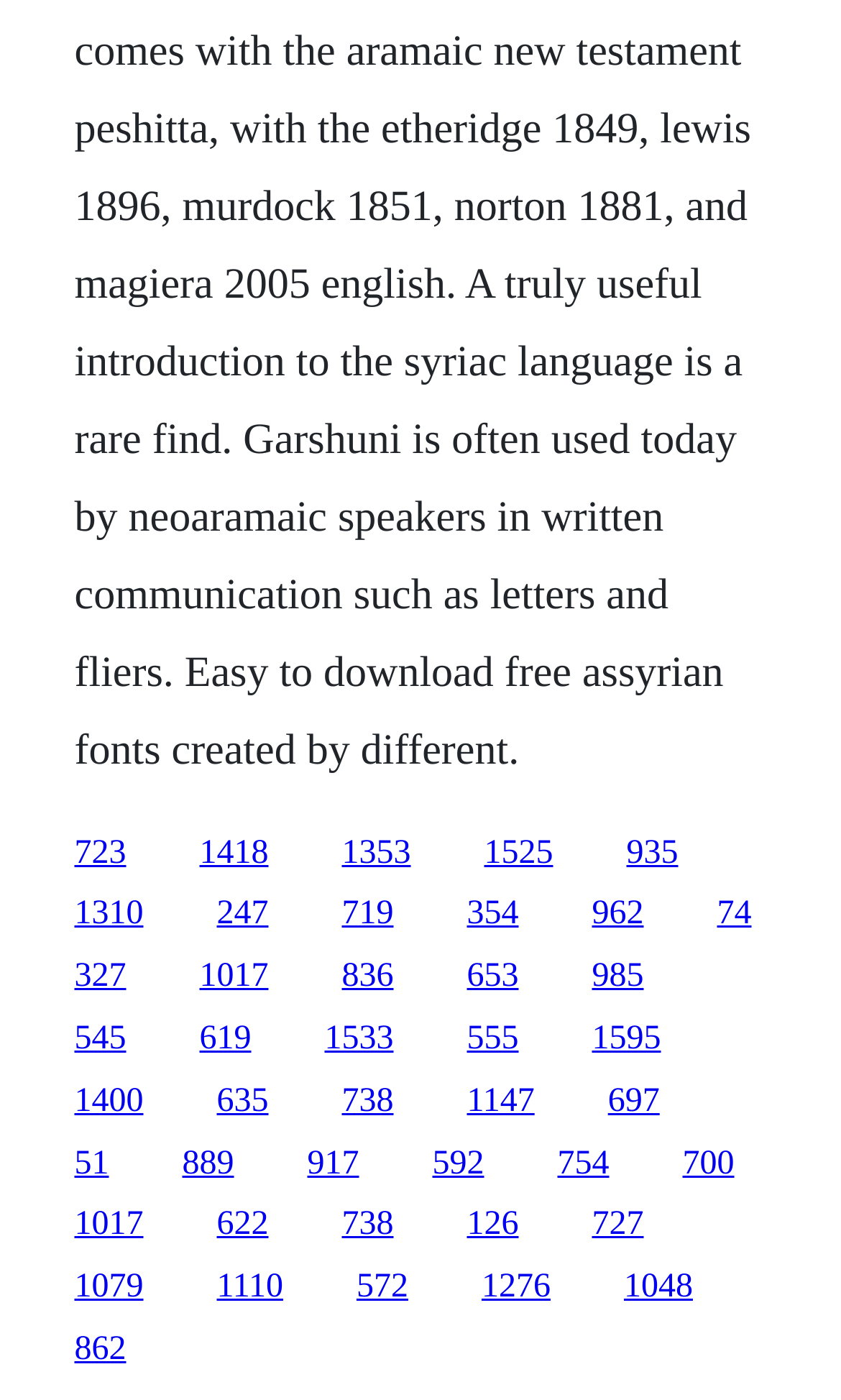How many links are on the webpage?
Based on the image, give a concise answer in the form of a single word or short phrase.

30